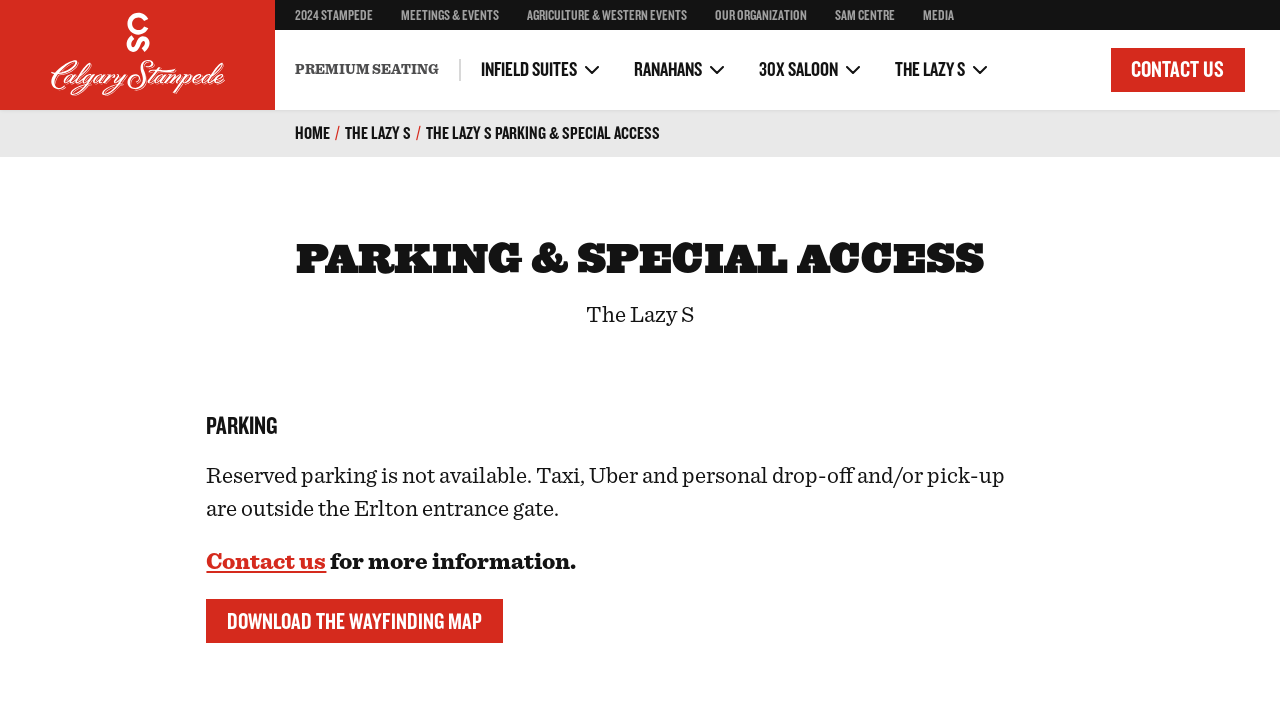Please identify the bounding box coordinates of the element's region that I should click in order to complete the following instruction: "View 2024 STAMPEDE". The bounding box coordinates consist of four float numbers between 0 and 1, i.e., [left, top, right, bottom].

[0.23, 0.001, 0.291, 0.042]